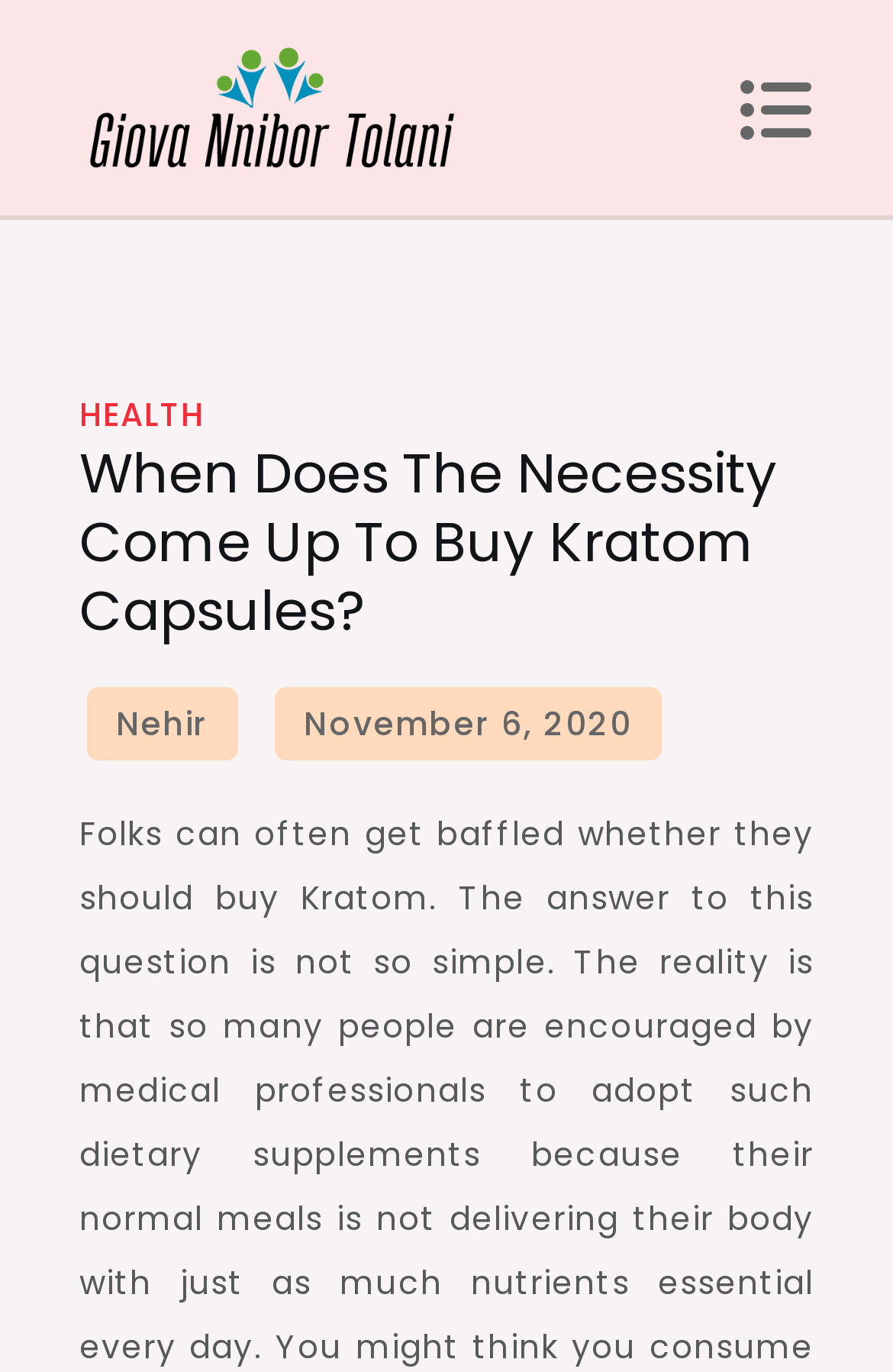Please give a one-word or short phrase response to the following question: 
Who is the author of the article?

Nehir